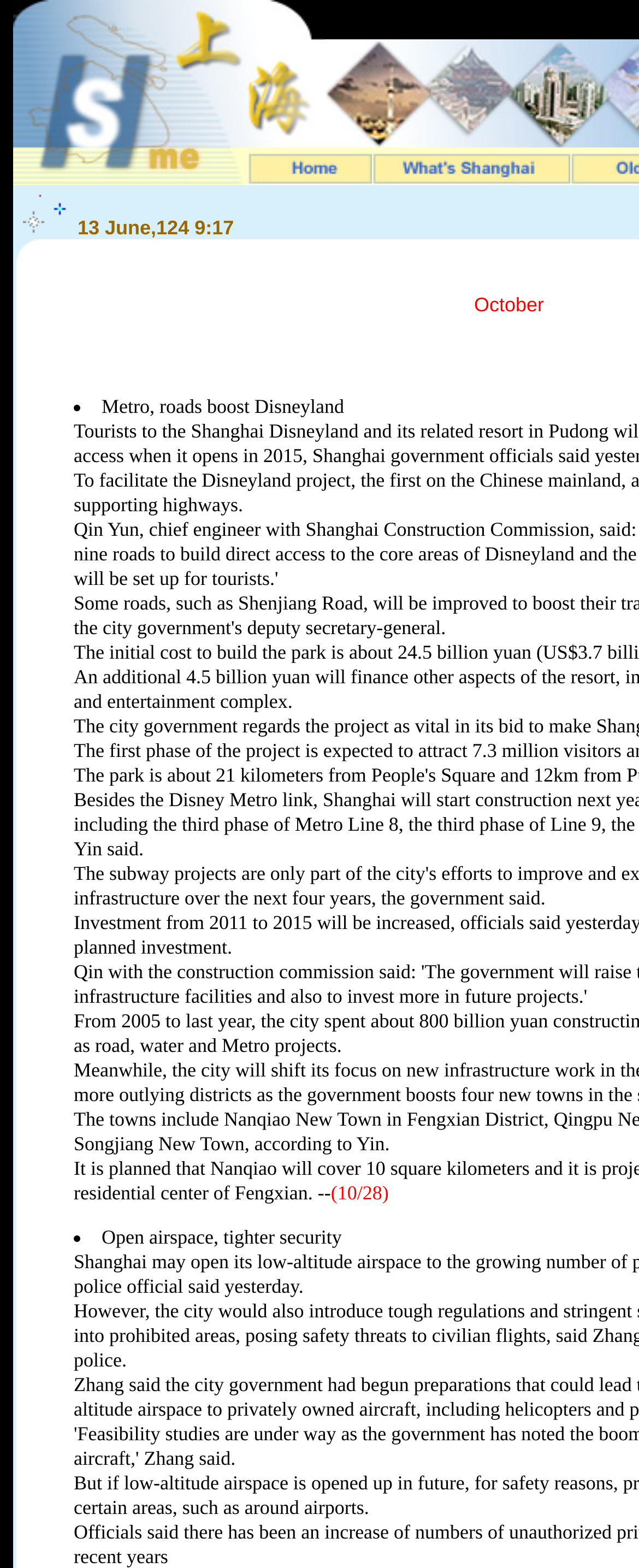What is the current month?
Please craft a detailed and exhaustive response to the question.

I determined the current month by looking at the table cell containing the text 'October' which is likely a calendar or date-related section of the webpage.